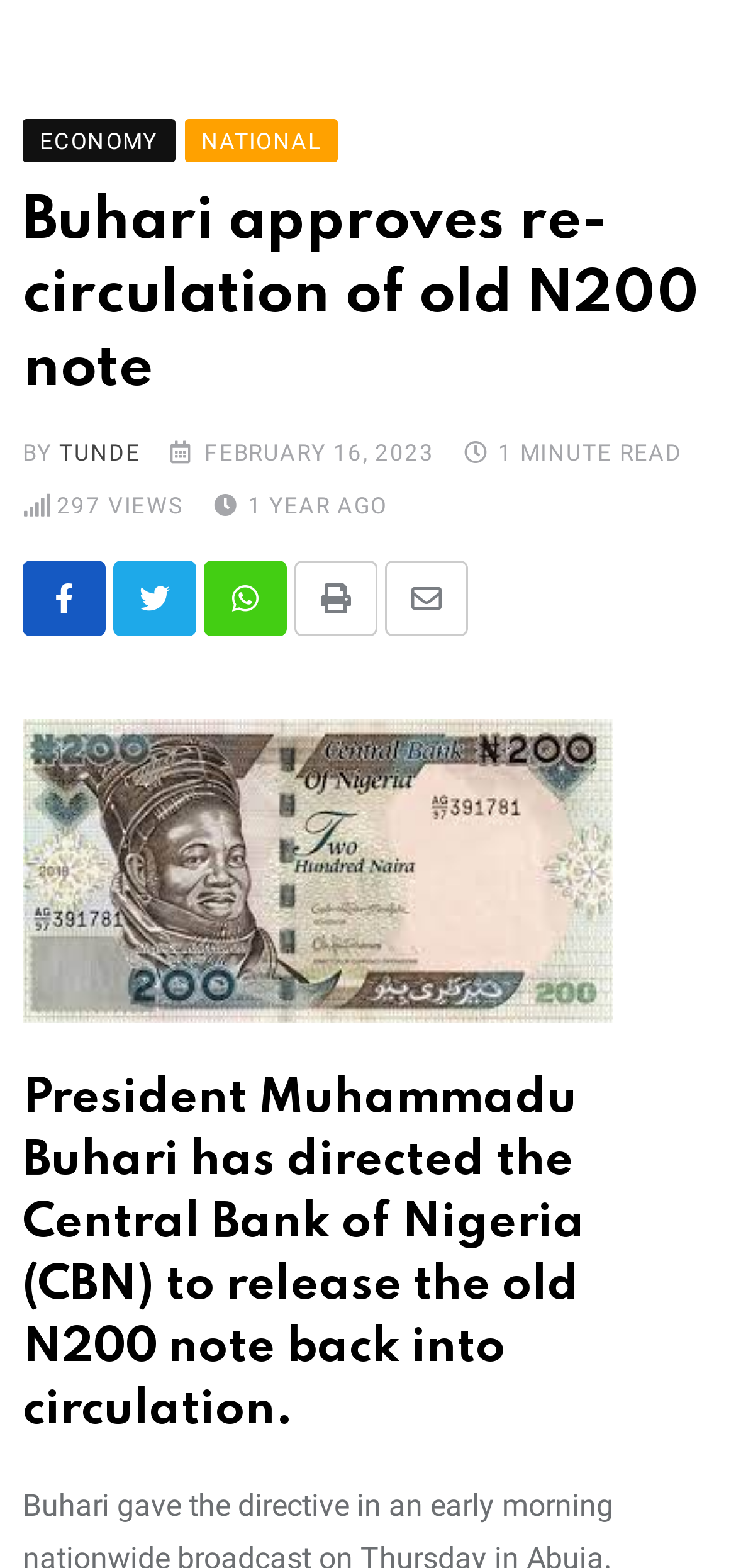Specify the bounding box coordinates for the region that must be clicked to perform the given instruction: "Click on Print button".

[0.4, 0.357, 0.513, 0.405]